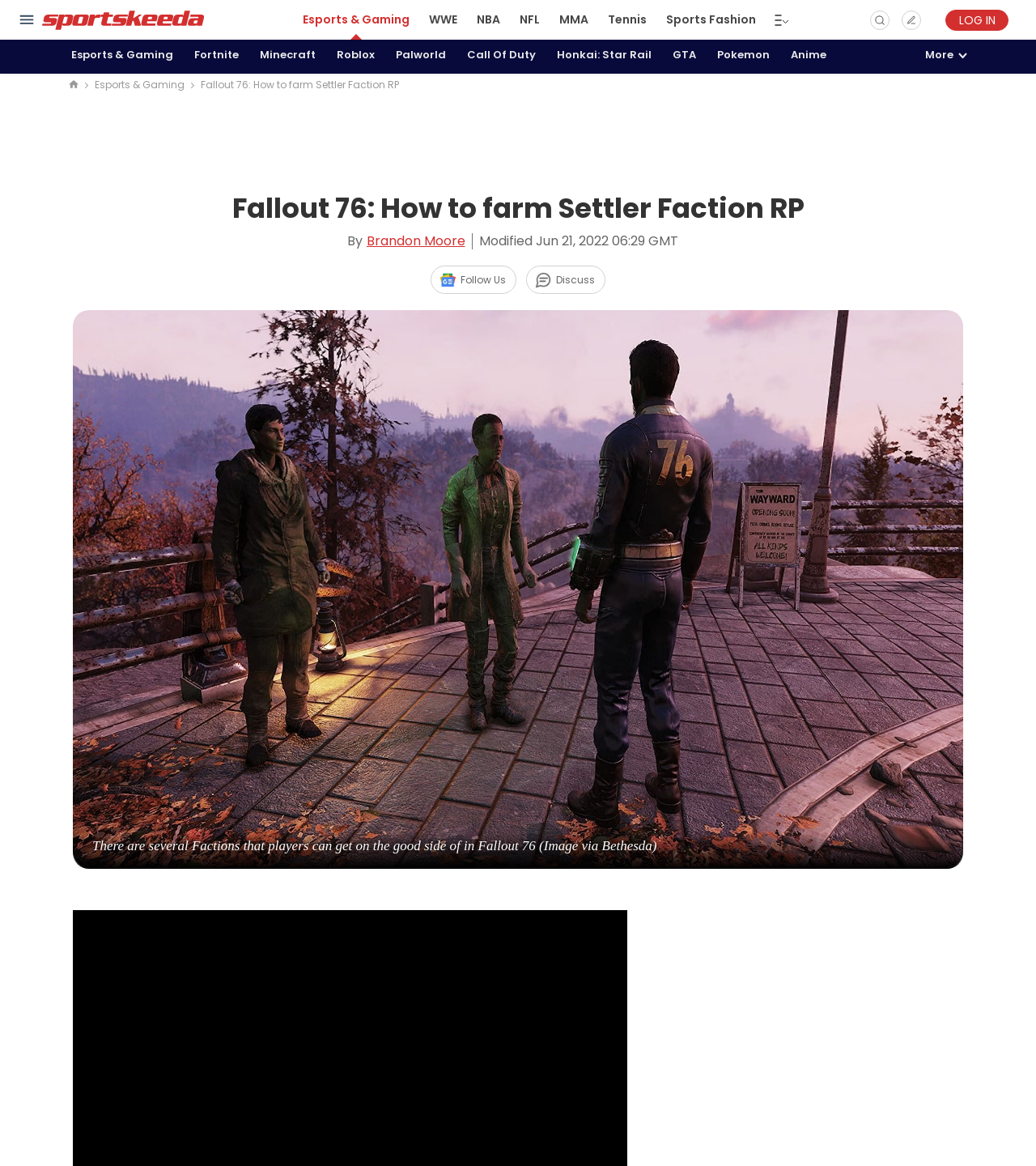Describe all visible elements and their arrangement on the webpage.

The webpage is about Fallout 76, specifically focusing on how to farm Settler Faction Reputation Points (RP). At the top, there is a header section with a sidebar menu toggle button on the left and a Sportskeeda logo on the right. Below the logo, there are several links to different categories, including Esports & Gaming, WWE, NBA, NFL, MMA, Tennis, and Sports Fashion.

On the right side of the header section, there is a search bar, a link to Writers Home, and a LOG IN button. Below the header section, there is a navigation menu with links to various gaming topics, such as Fortnite, Minecraft, Roblox, and Call of Duty.

The main content of the webpage starts with a heading that reads "Fallout 76: How to farm Settler Faction RP". Below the heading, there is a static text "By" followed by the author's name, Brandon Moore. The publication date, June 21, 2022, is also displayed.

On the right side of the author's name, there are two buttons: a "Follow Us" button with a follow icon and a "Discuss" button with a comment icon. Below these buttons, there is a large image that takes up most of the page, with a caption that reads "There are several Factions that players can get on the good side of in Fallout 76 (Image via Bethesda)". The image is accompanied by a figcaption at the bottom.